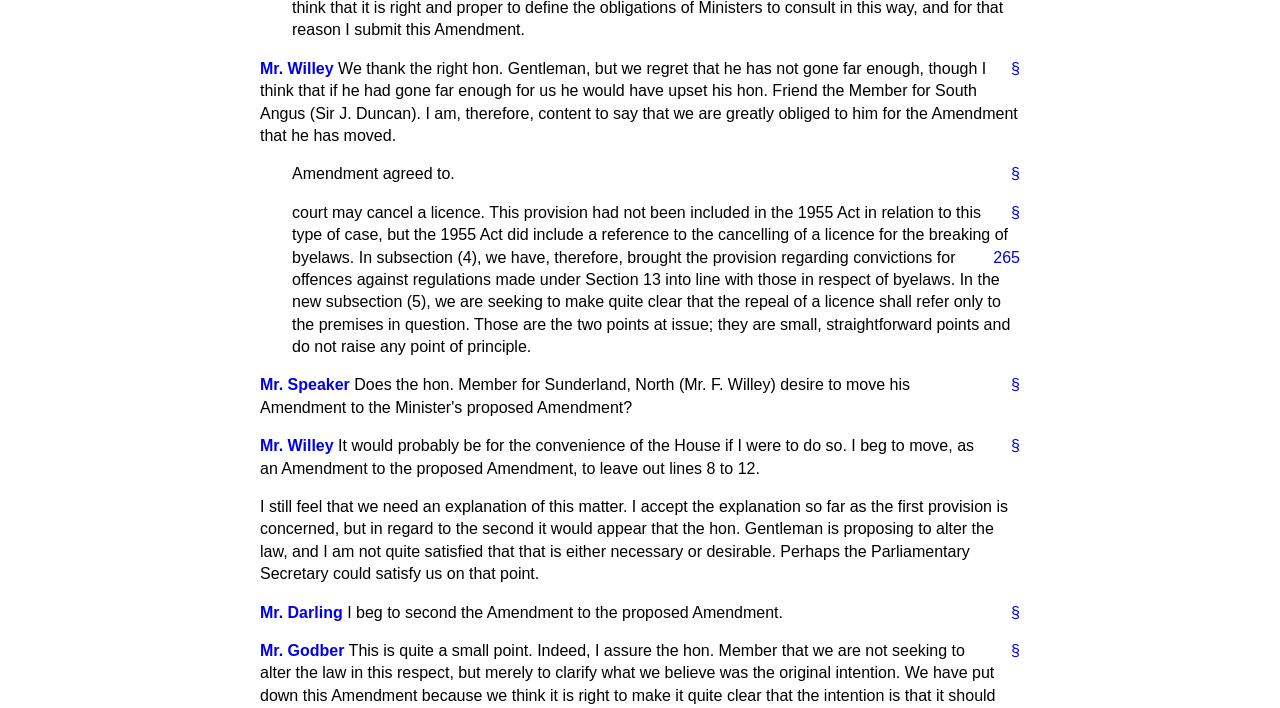Given the element description: "BJ’s Author Site", predict the bounding box coordinates of this UI element. The coordinates must be four float numbers between 0 and 1, given as [left, top, right, bottom].

None